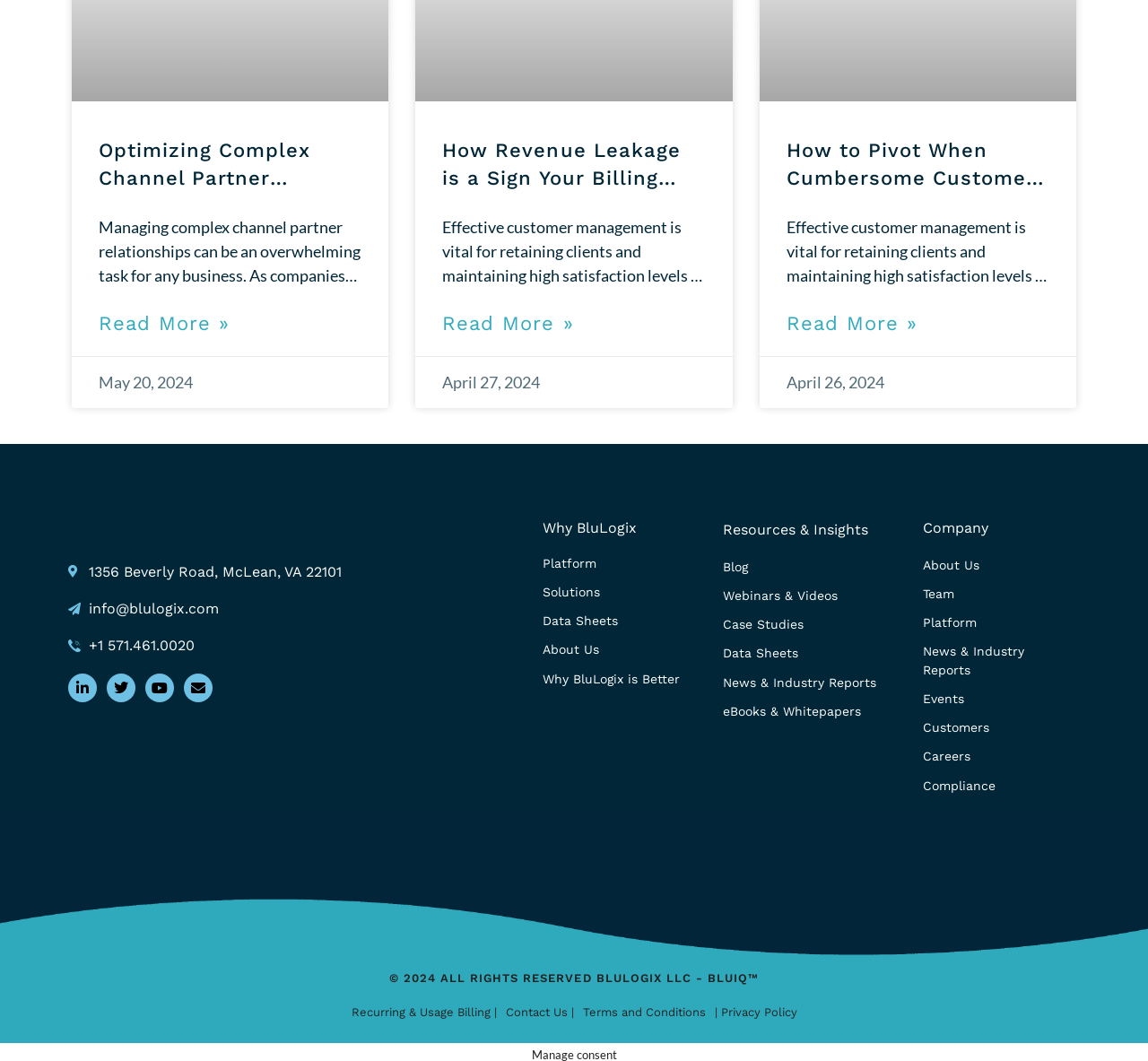Kindly determine the bounding box coordinates for the area that needs to be clicked to execute this instruction: "Read the blog".

[0.63, 0.526, 0.789, 0.543]